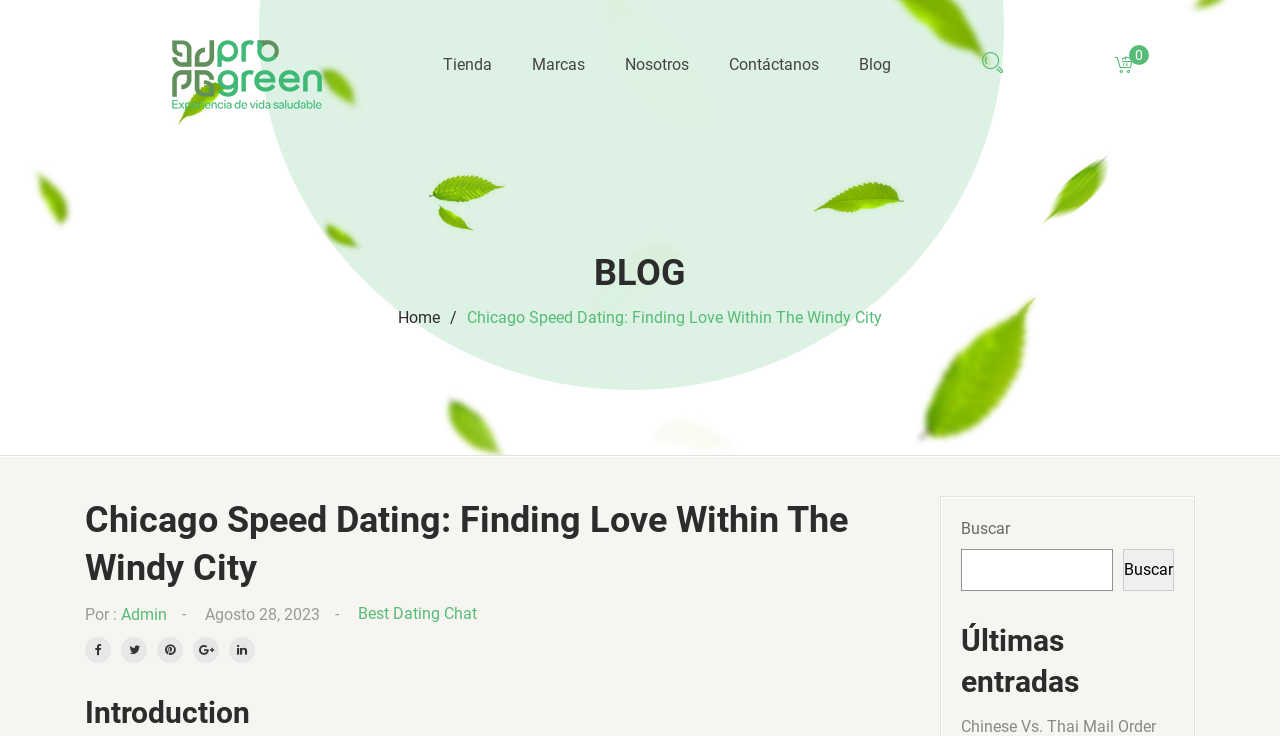What is the purpose of the search box?
Please answer the question as detailed as possible.

I determined the answer by looking at the search box element with the label 'Buscar' and the adjacent button element with the same label, which suggests that the search box is used to search the blog.